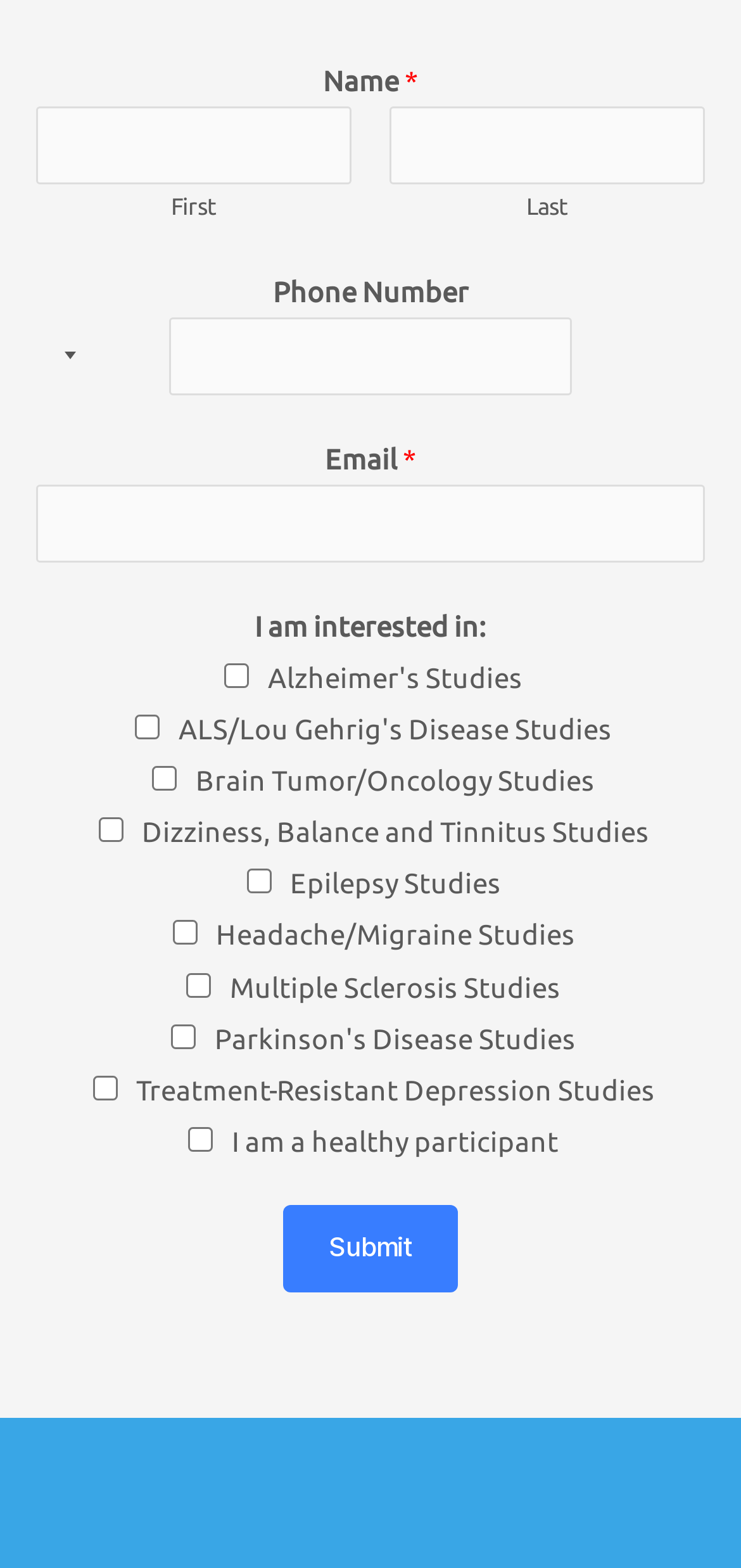What is the label of the first textbox?
Please provide a single word or phrase based on the screenshot.

Name * First